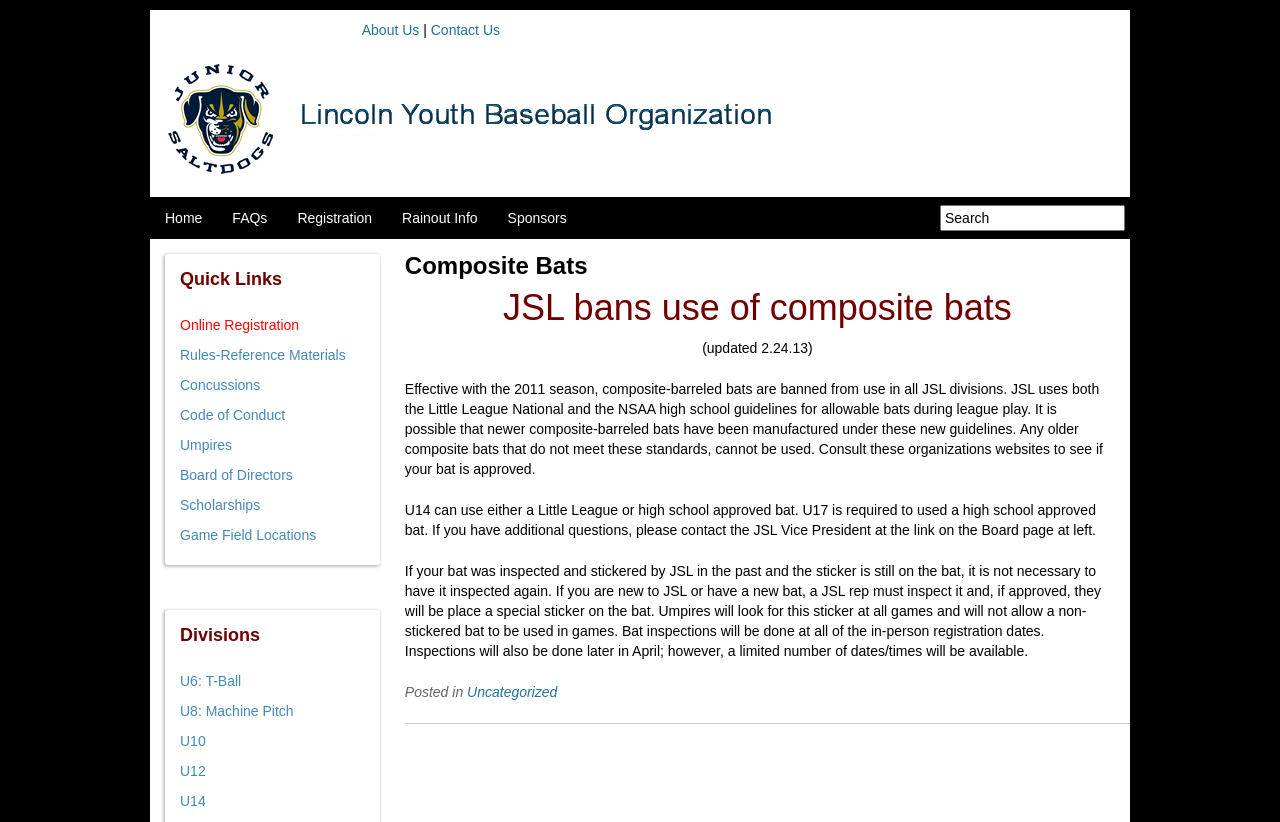Determine the bounding box coordinates of the clickable element to complete this instruction: "Search for something". Provide the coordinates in the format of four float numbers between 0 and 1, [left, top, right, bottom].

[0.734, 0.249, 0.879, 0.281]